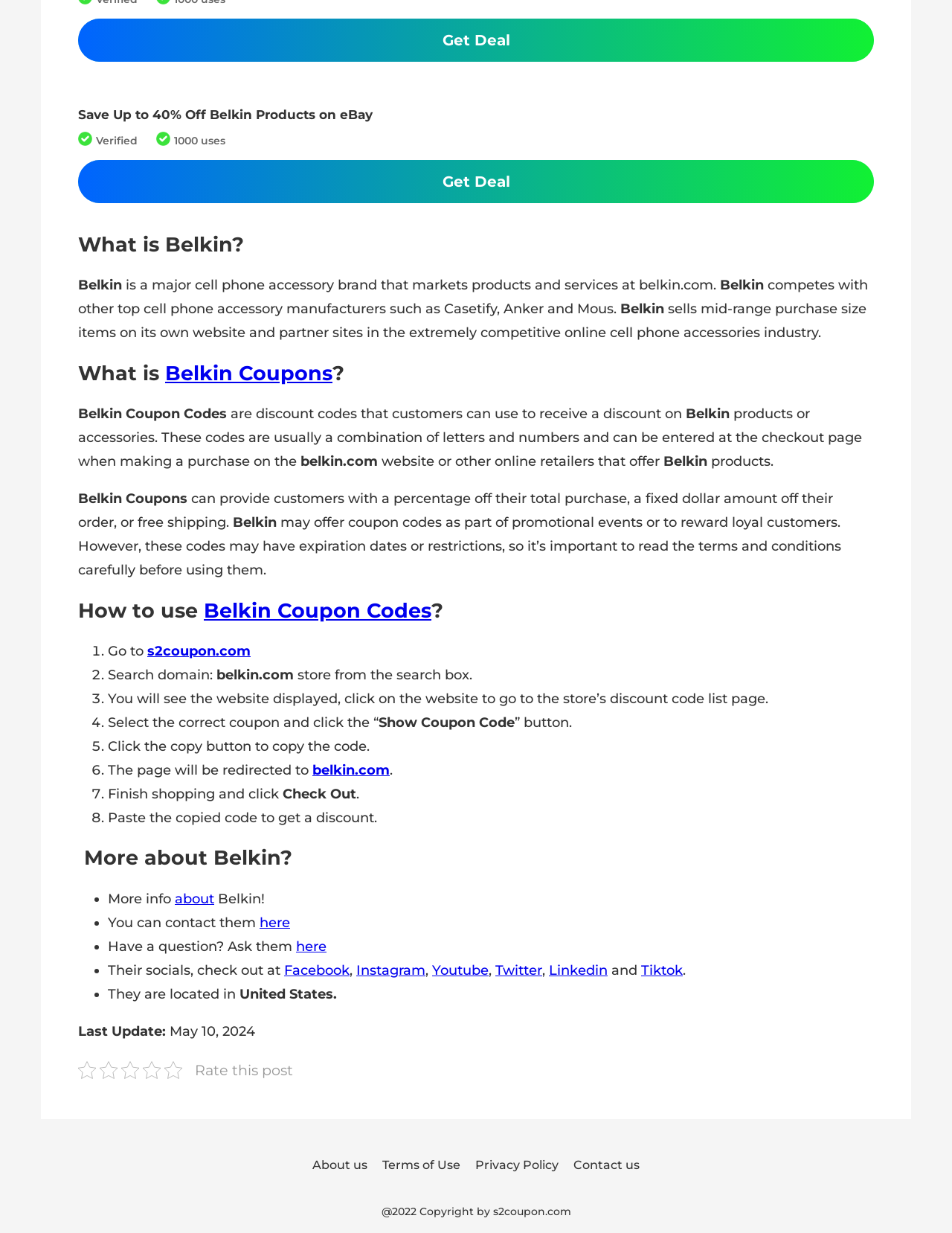Determine the bounding box coordinates for the clickable element required to fulfill the instruction: "Click on 'tourism'". Provide the coordinates as four float numbers between 0 and 1, i.e., [left, top, right, bottom].

None